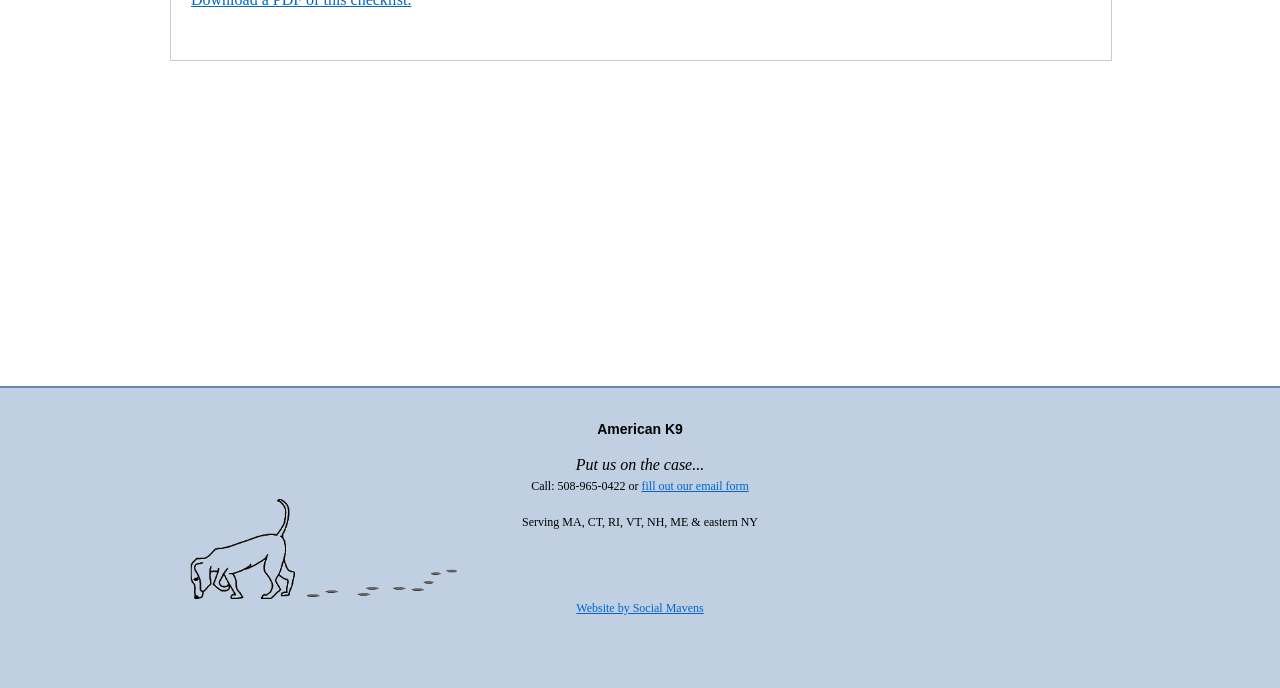What is the phone number?
Refer to the screenshot and deliver a thorough answer to the question presented.

The phone number is obtained from the StaticText element with the text 'Call: 508-965-0422 or...' which is located below the company name, indicating that it is the contact phone number.